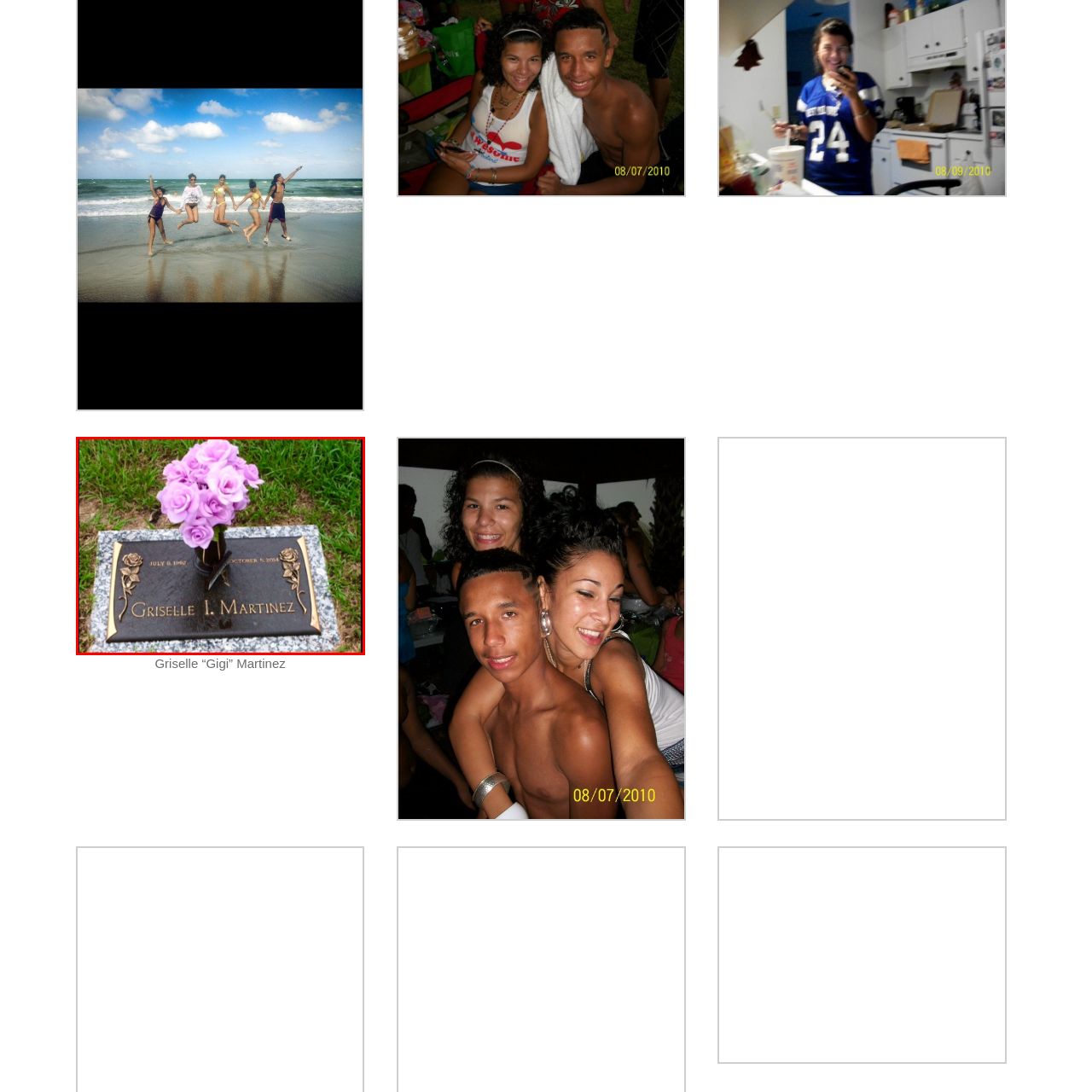Direct your attention to the red-bounded image and answer the question with a single word or phrase:
What type of flowers are in the vase on the grave?

Purple roses